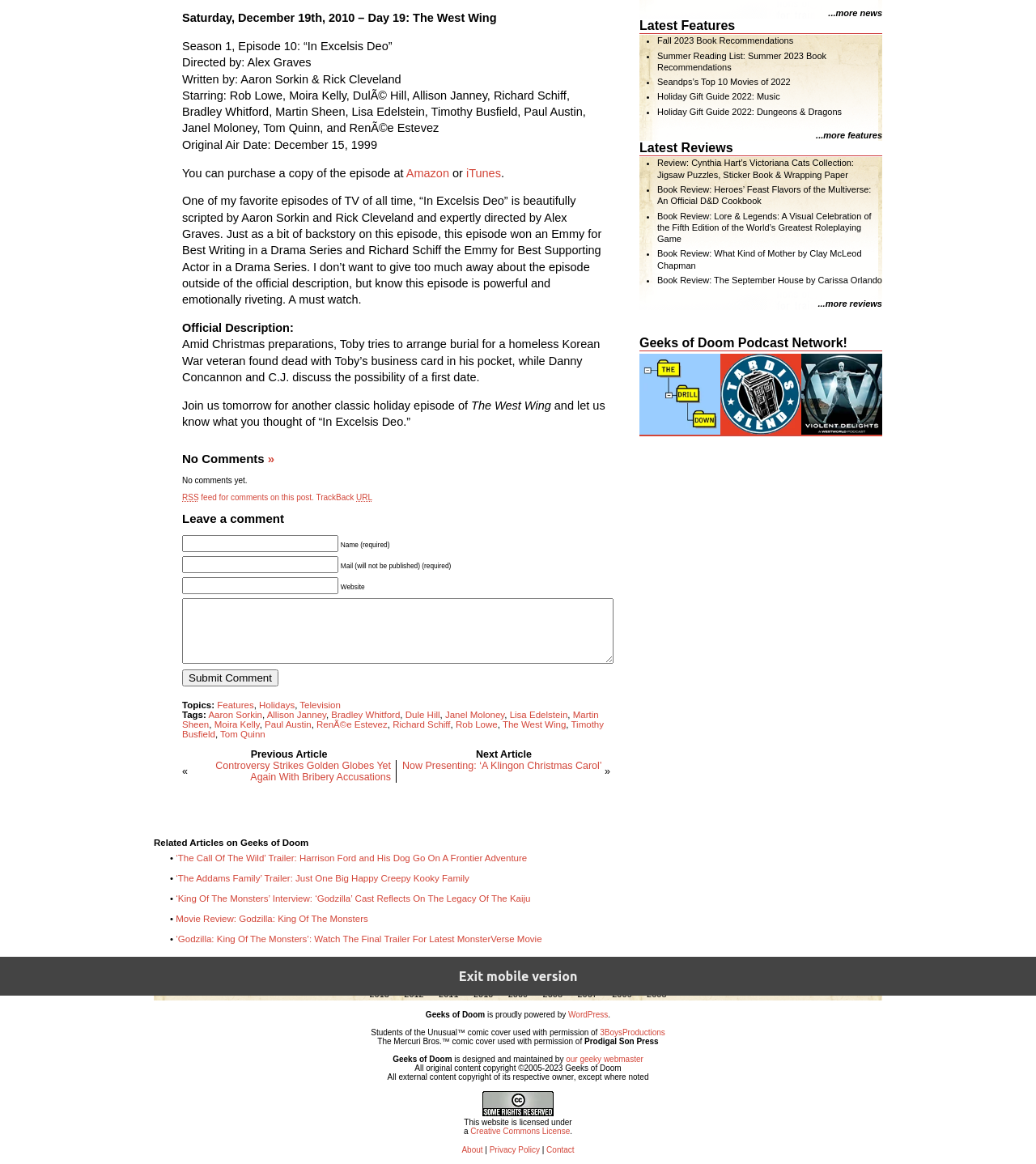Determine the bounding box for the UI element described here: "parent_node: Name (required) name="author"".

[0.176, 0.46, 0.327, 0.475]